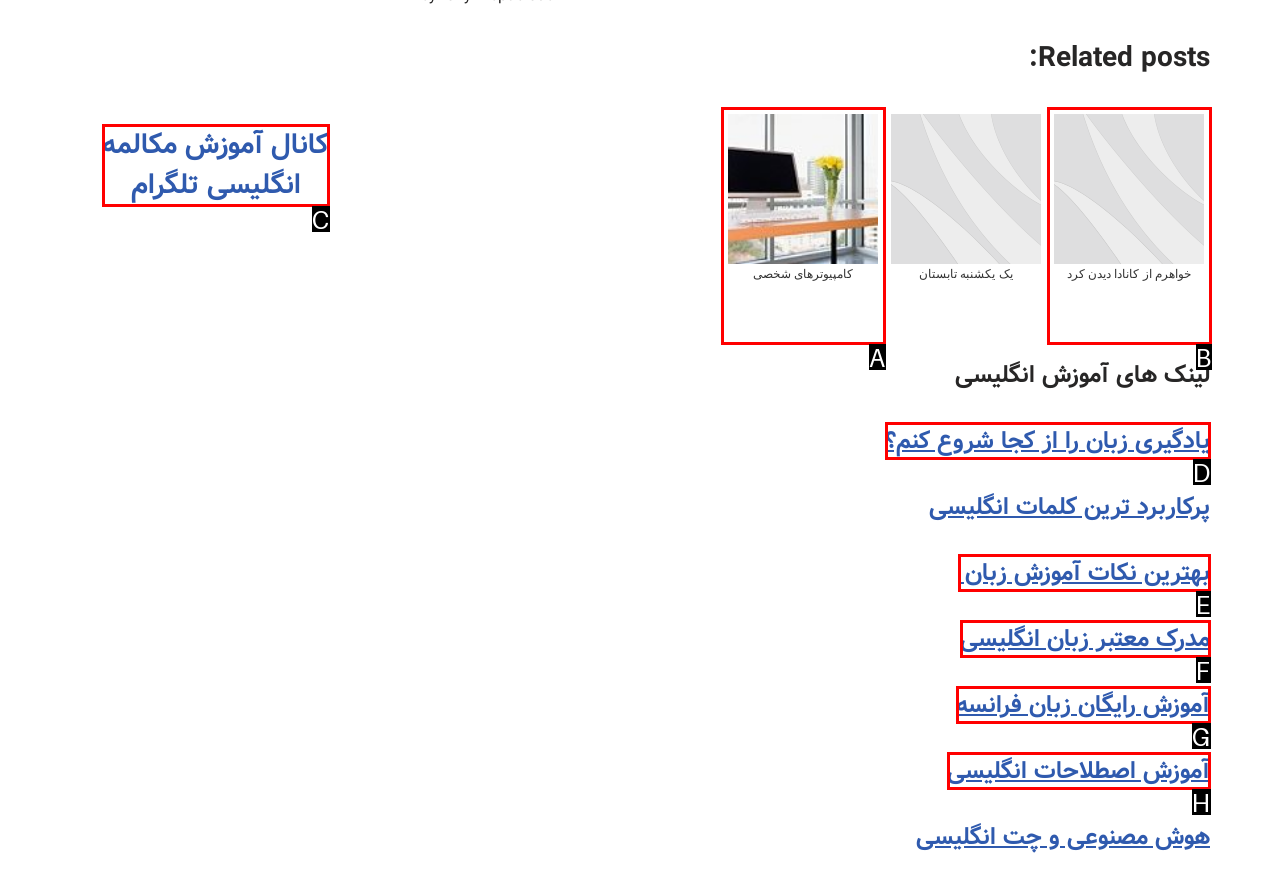Choose the option that best matches the element: کامپیوترهای شخصی
Respond with the letter of the correct option.

A